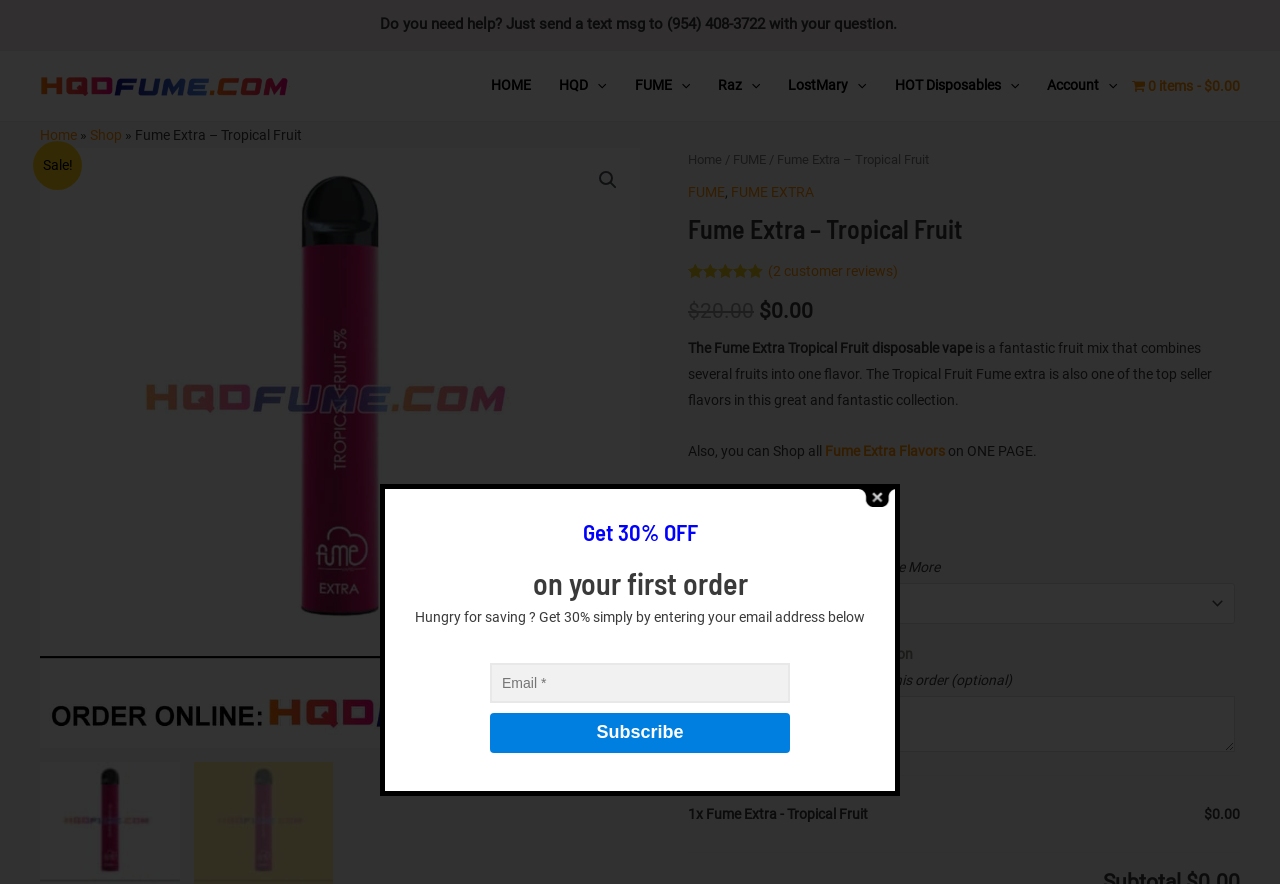Using the webpage screenshot and the element description name="sgpb-subs-email" placeholder="Email *", determine the bounding box coordinates. Specify the coordinates in the format (top-left x, top-left y, bottom-right x, bottom-right y) with values ranging from 0 to 1.

[0.383, 0.75, 0.617, 0.795]